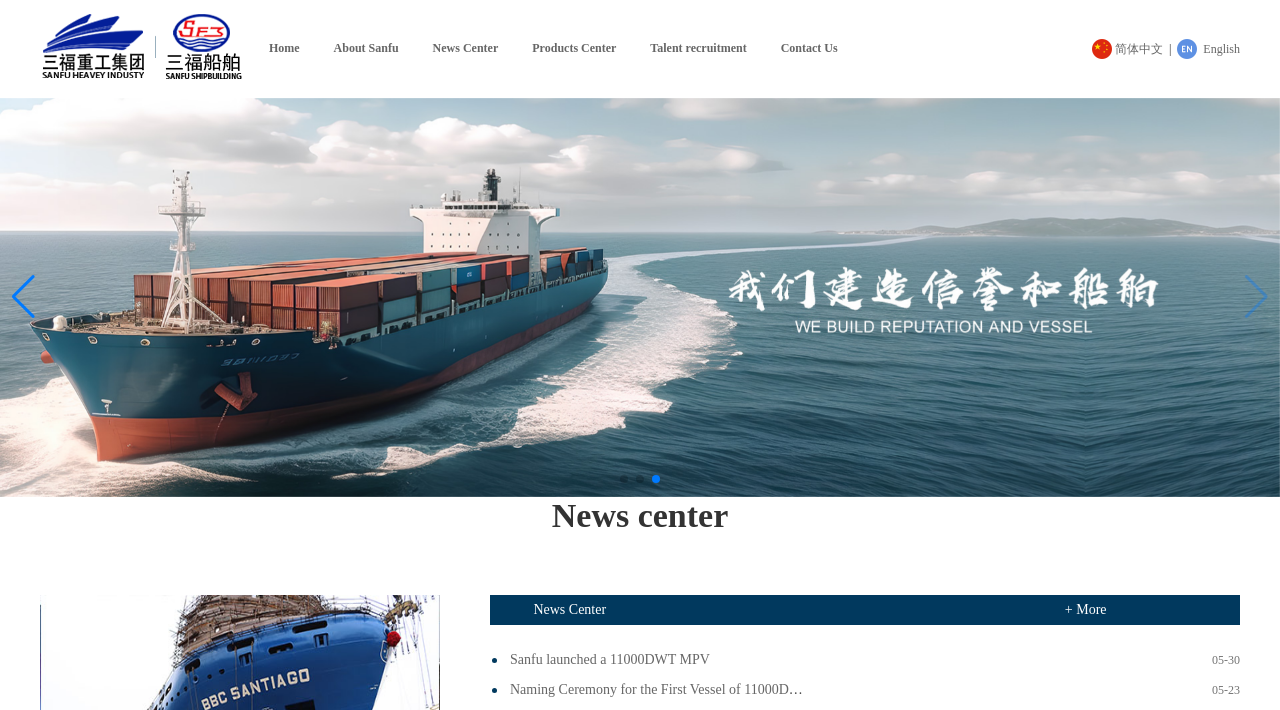Identify the bounding box coordinates for the UI element described as follows: "Sanfu launched a 11000DWT MPV". Ensure the coordinates are four float numbers between 0 and 1, formatted as [left, top, right, bottom].

[0.398, 0.918, 0.555, 0.94]